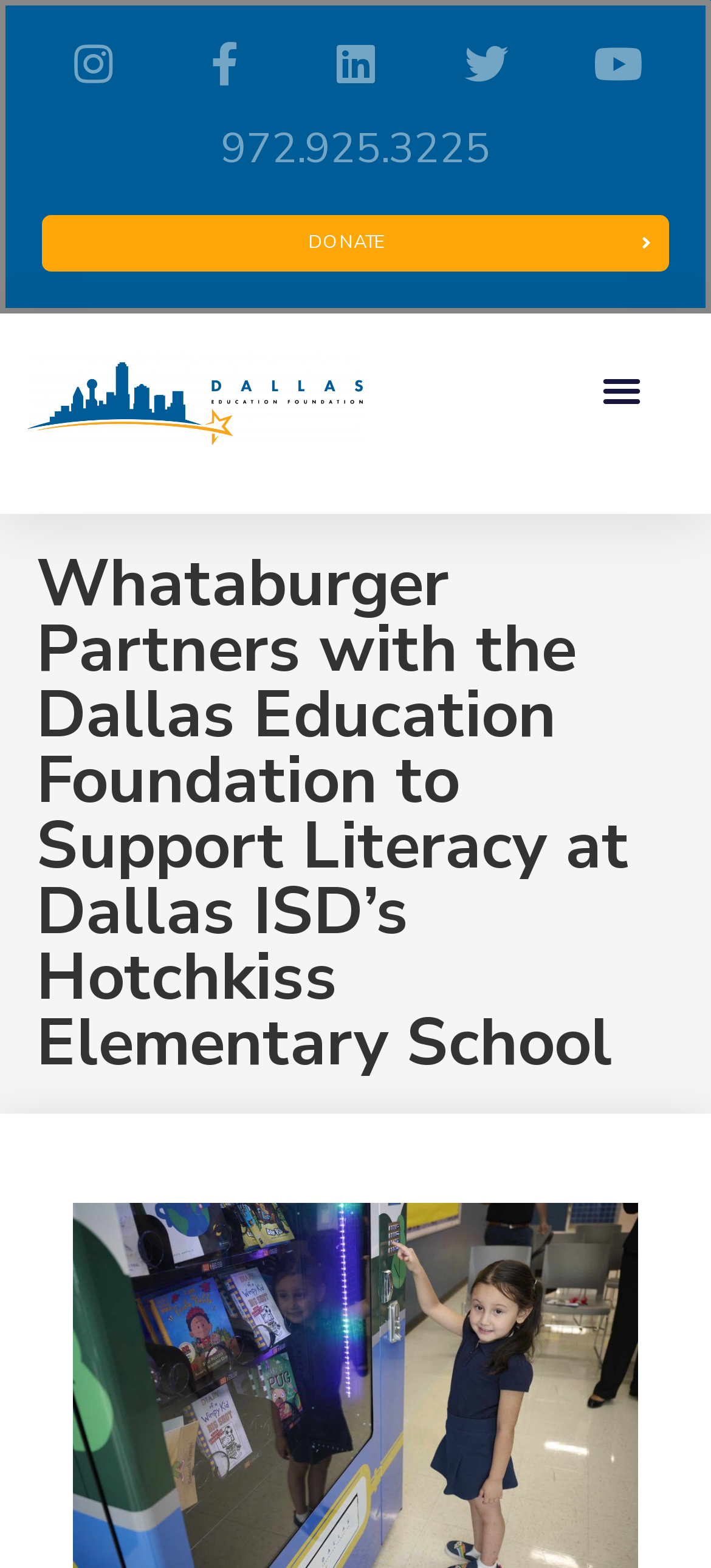Determine the bounding box coordinates of the region to click in order to accomplish the following instruction: "Read the article". Provide the coordinates as four float numbers between 0 and 1, specifically [left, top, right, bottom].

[0.051, 0.352, 0.949, 0.687]